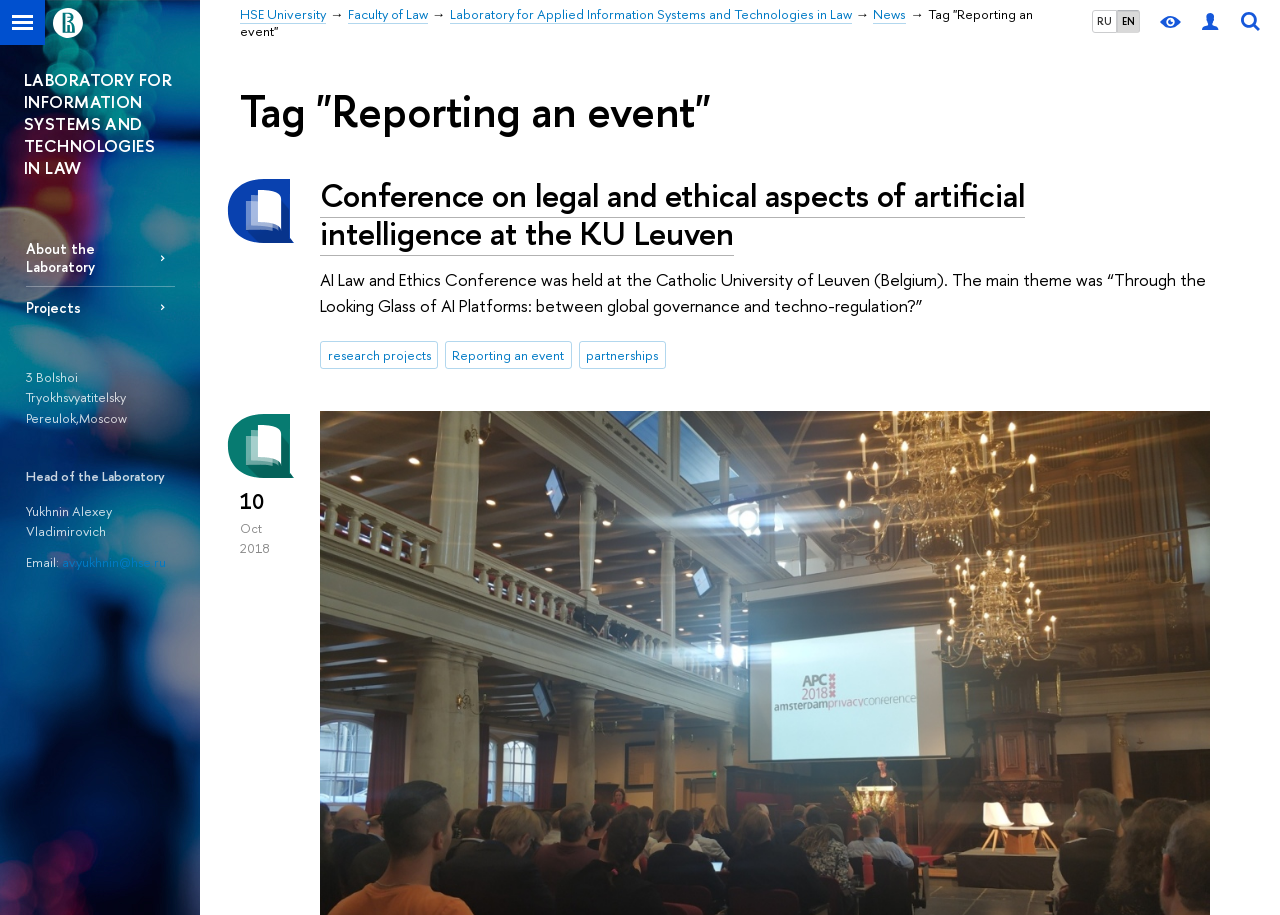What is the name of the laboratory?
Please answer using one word or phrase, based on the screenshot.

Laboratory for Applied Information Systems and Technologies in Law